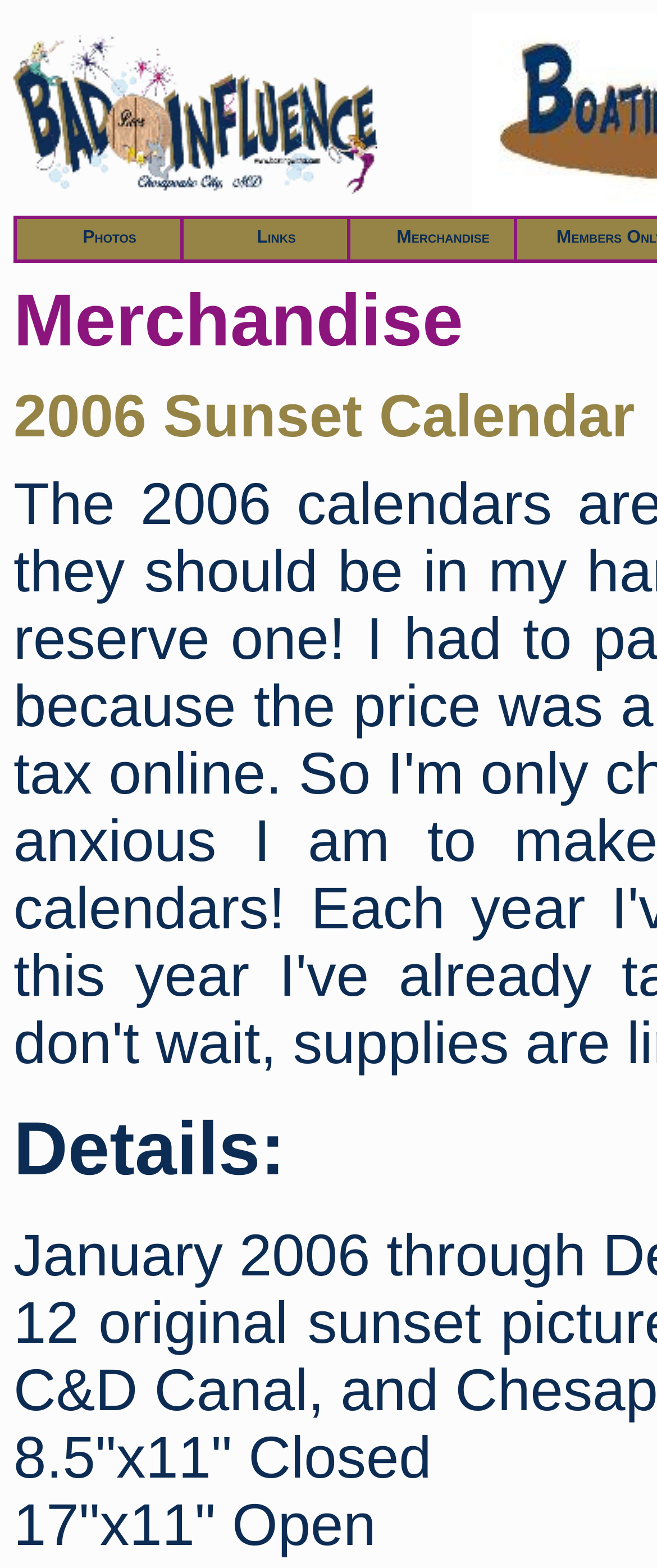Locate the bounding box for the described UI element: "Merchandise". Ensure the coordinates are four float numbers between 0 and 1, formatted as [left, top, right, bottom].

[0.528, 0.138, 0.821, 0.165]